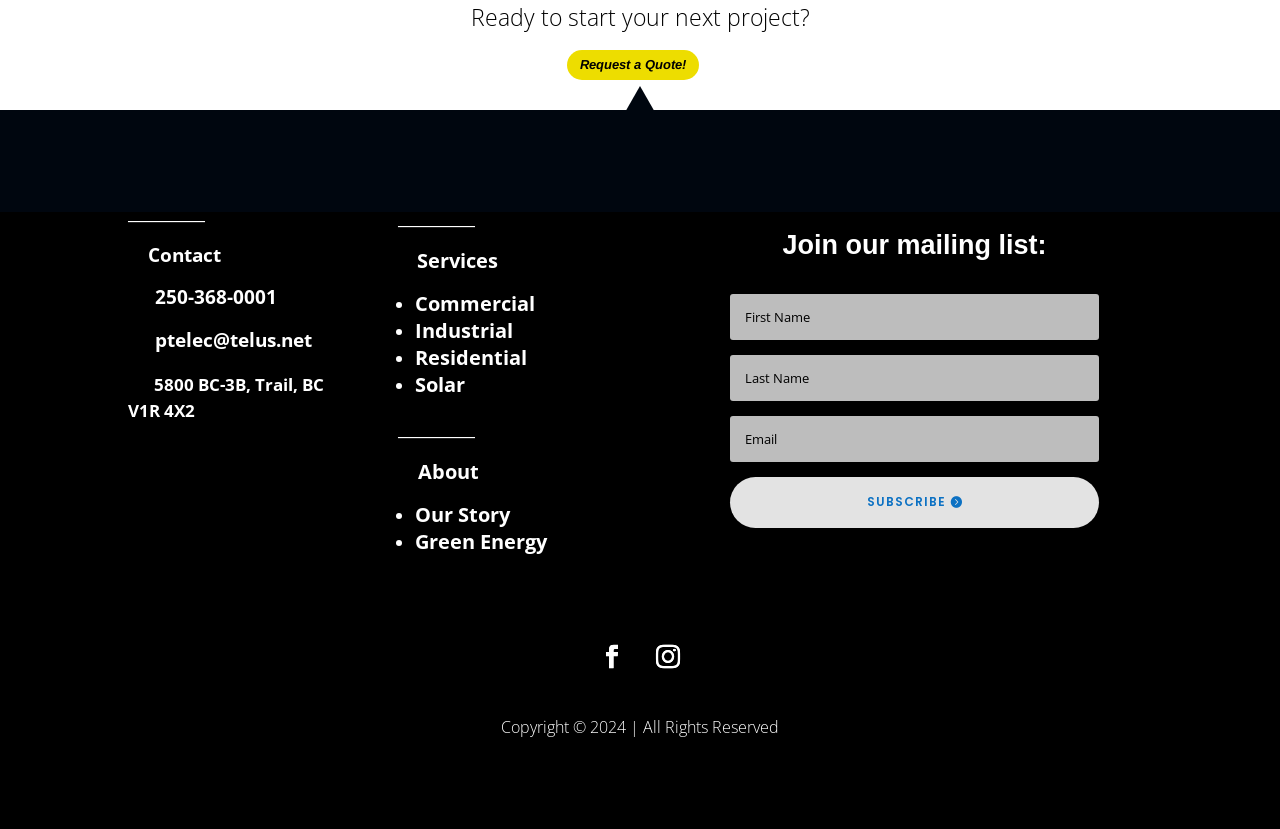Locate the bounding box coordinates of the clickable region necessary to complete the following instruction: "Contact us". Provide the coordinates in the format of four float numbers between 0 and 1, i.e., [left, top, right, bottom].

[0.1, 0.292, 0.173, 0.323]